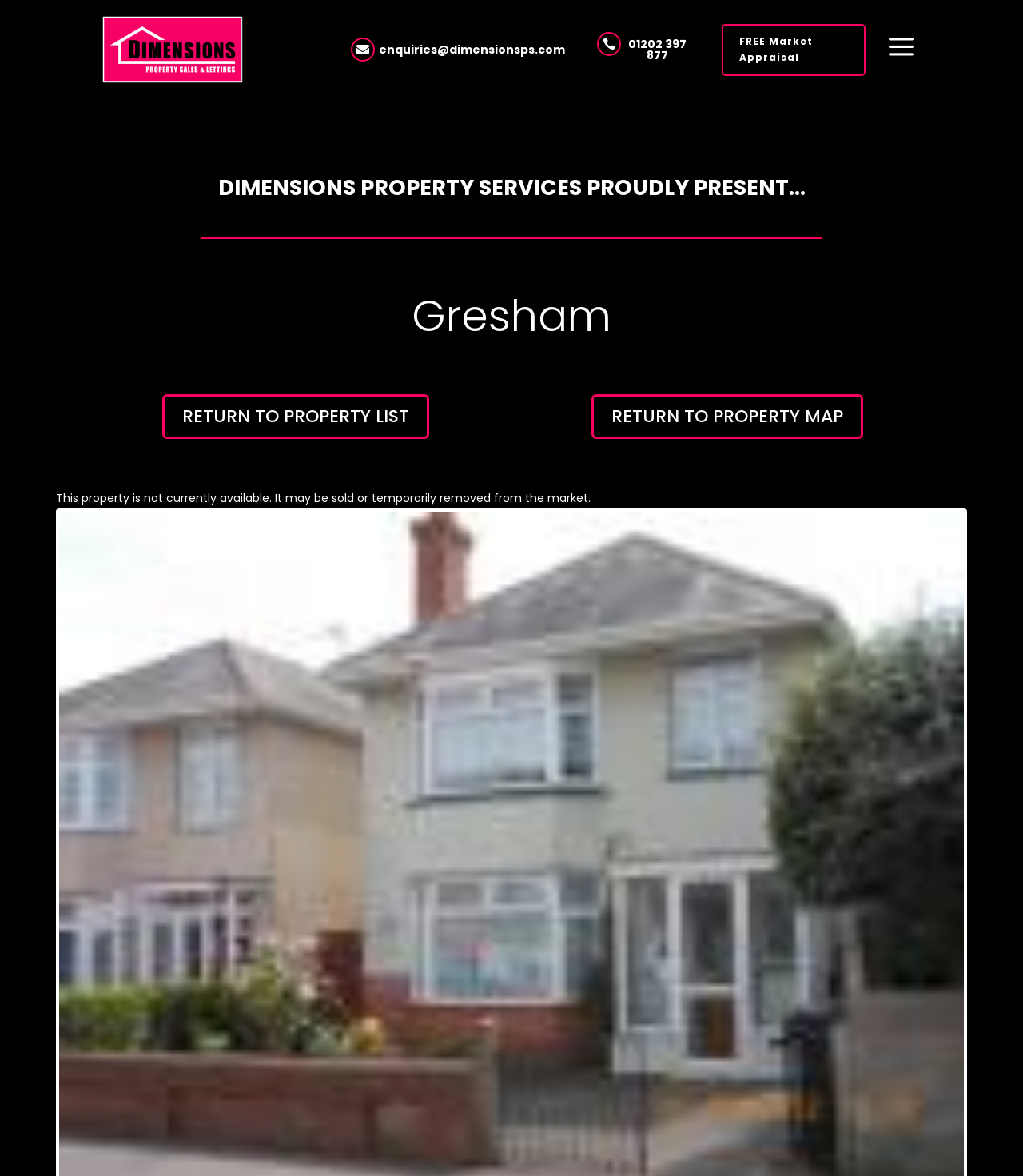Identify the bounding box of the UI component described as: "RETURN TO PROPERTY MAP".

[0.578, 0.335, 0.844, 0.374]